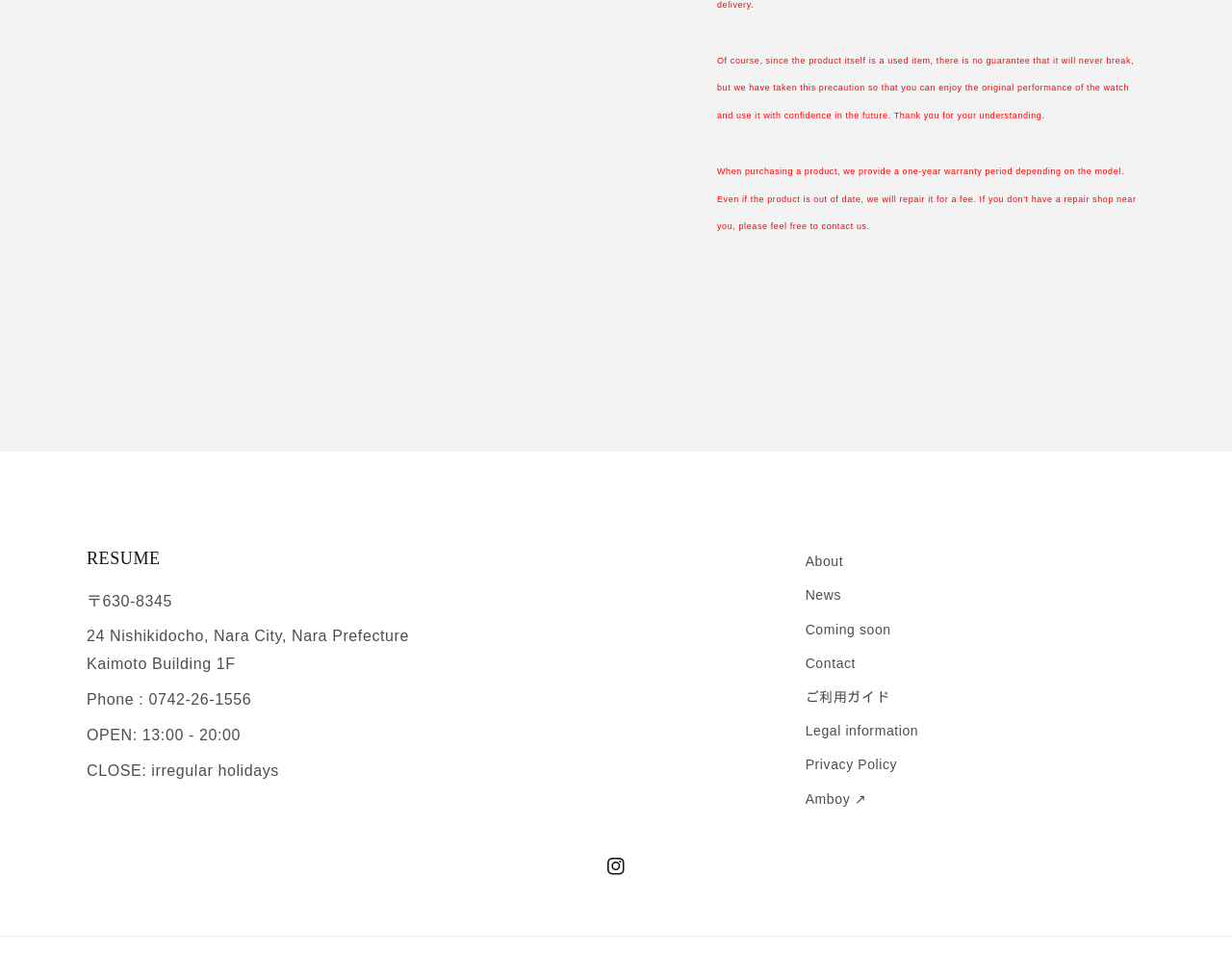Please determine the bounding box coordinates of the element's region to click for the following instruction: "Visit Instagram".

[0.483, 0.886, 0.517, 0.93]